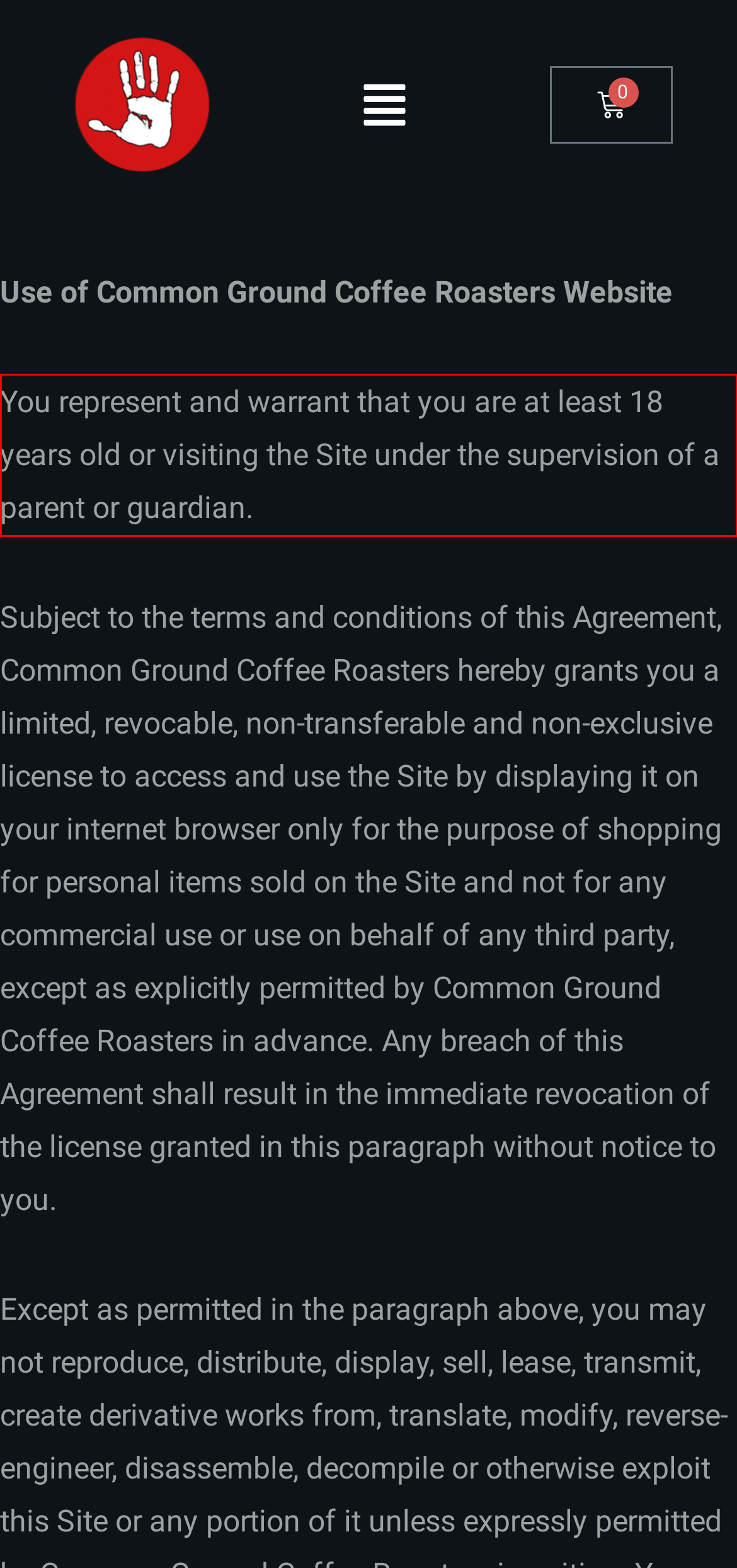Using the provided screenshot of a webpage, recognize the text inside the red rectangle bounding box by performing OCR.

You represent and warrant that you are at least 18 years old or visiting the Site under the supervision of a parent or guardian.